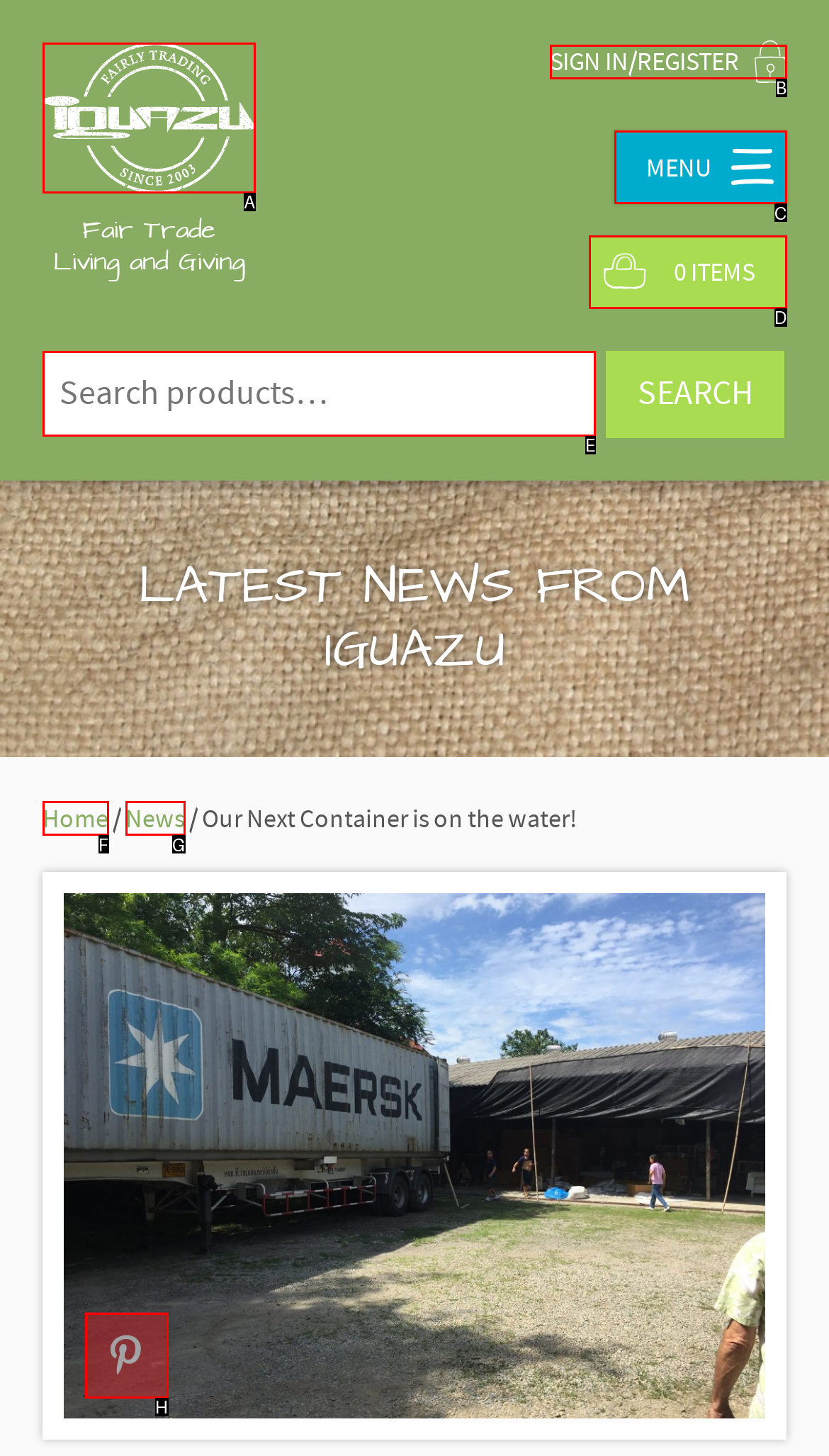Choose the HTML element that aligns with the description: MENU. Indicate your choice by stating the letter.

C